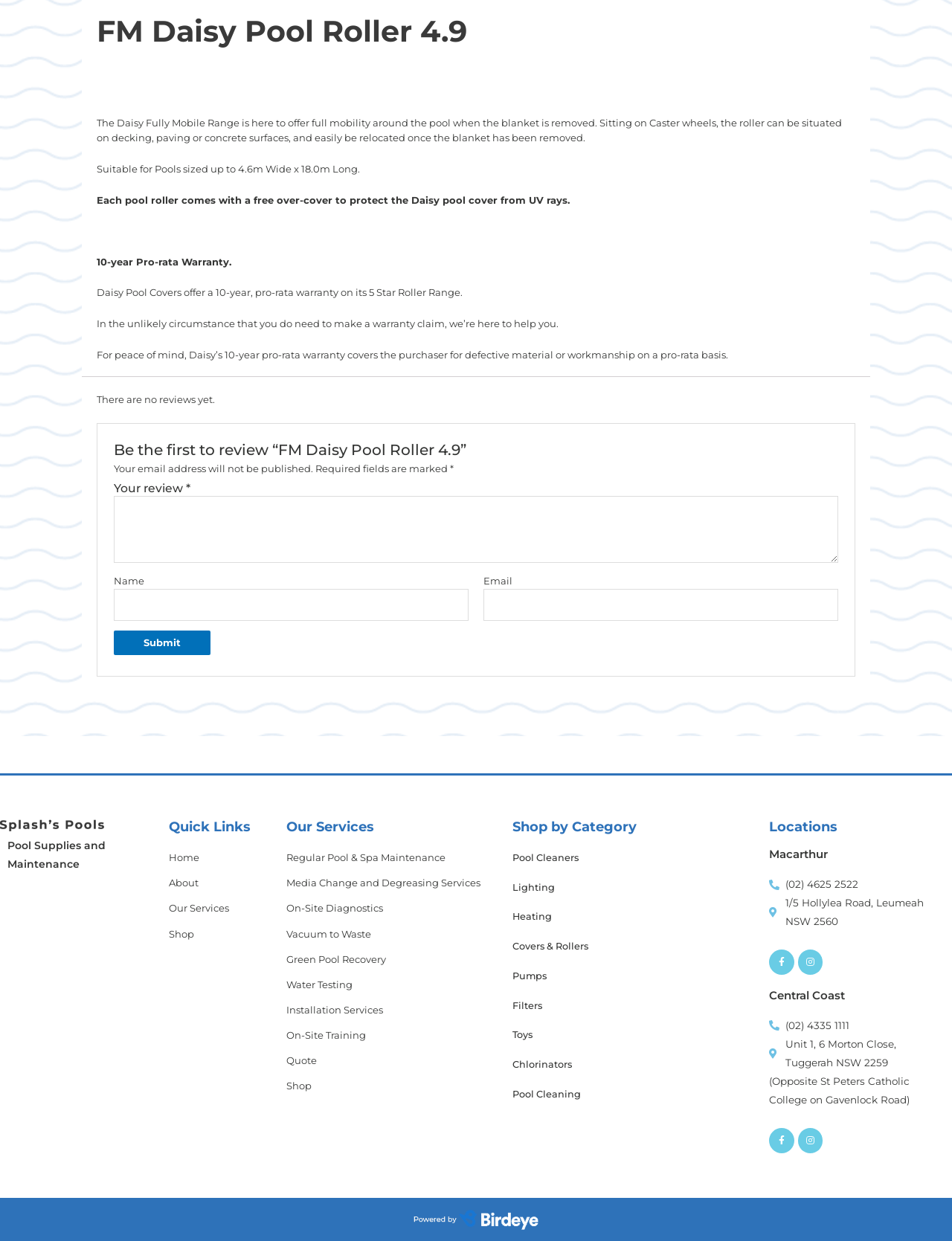Find and indicate the bounding box coordinates of the region you should select to follow the given instruction: "Contact us through phone".

[0.808, 0.705, 0.992, 0.72]